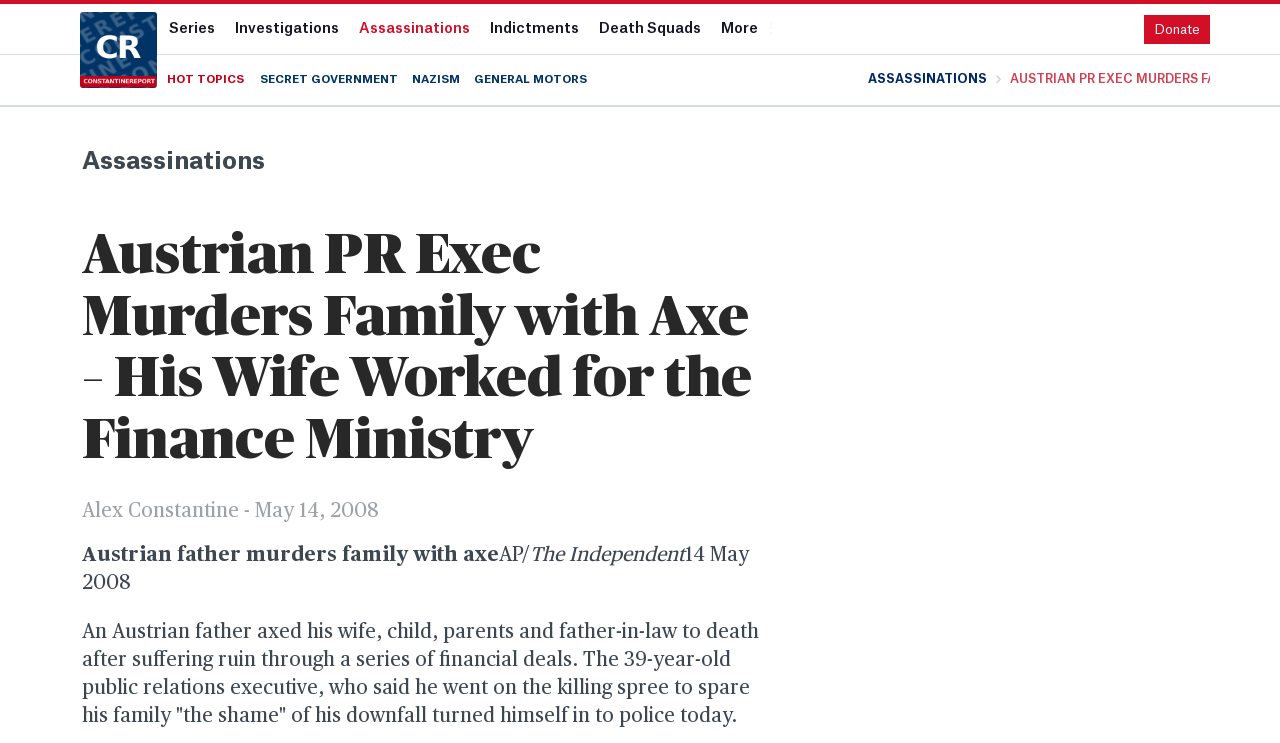Answer the question briefly using a single word or phrase: 
What is the name of the news agency that reported the story?

AP/The Independent